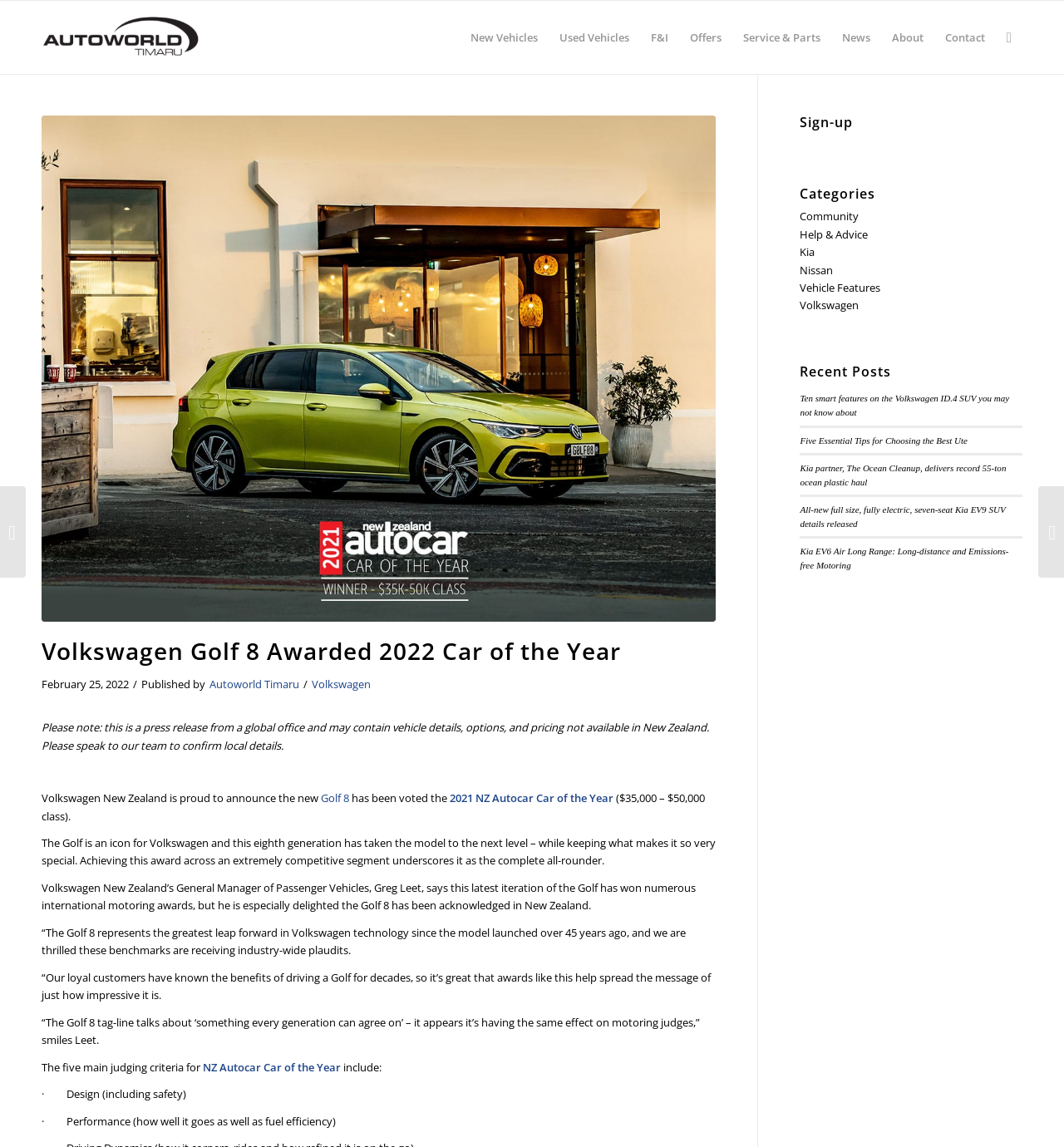Could you highlight the region that needs to be clicked to execute the instruction: "Click on the 'New Vehicles' menu item"?

[0.432, 0.001, 0.515, 0.064]